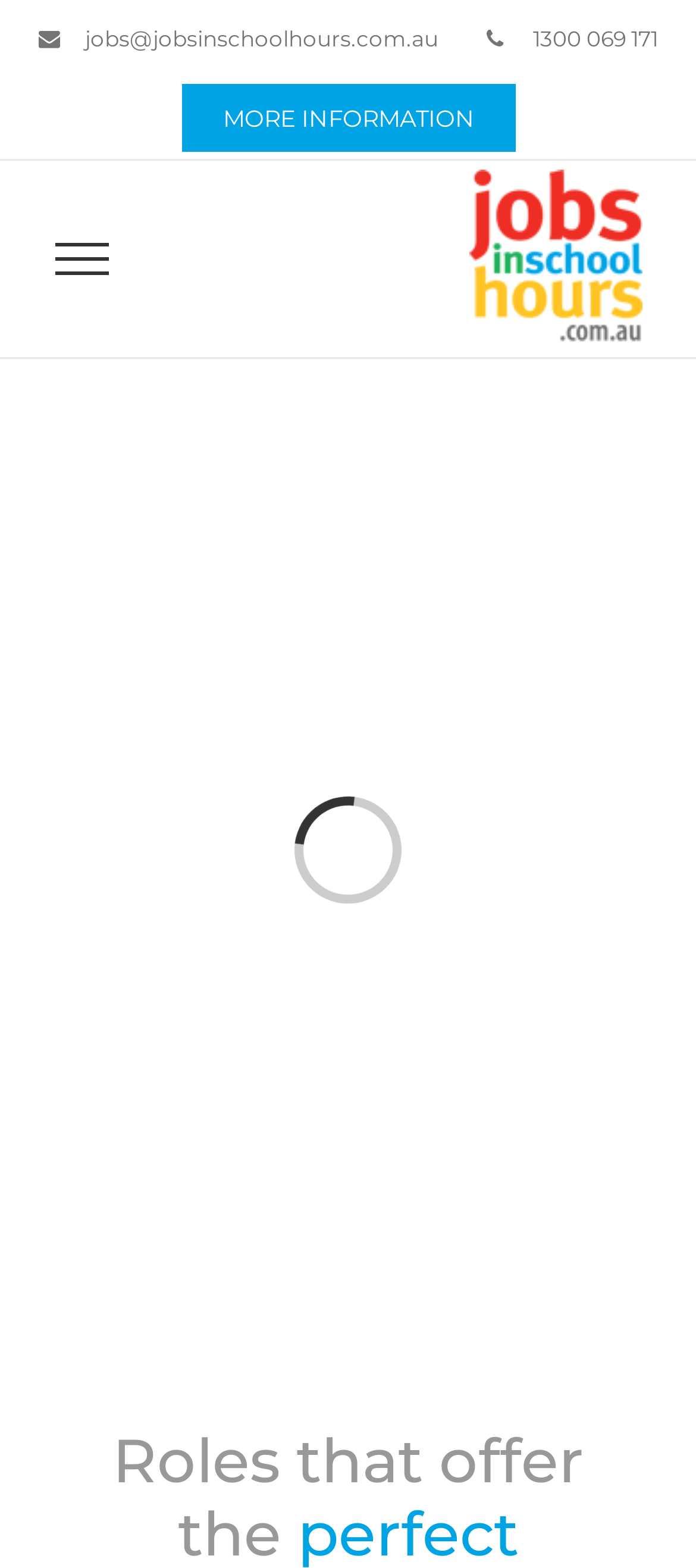What is the current status of the webpage?
Answer the question in a detailed and comprehensive manner.

The webpage has a StaticText element with the text 'Loading...', indicating that the webpage is currently in a loading state.